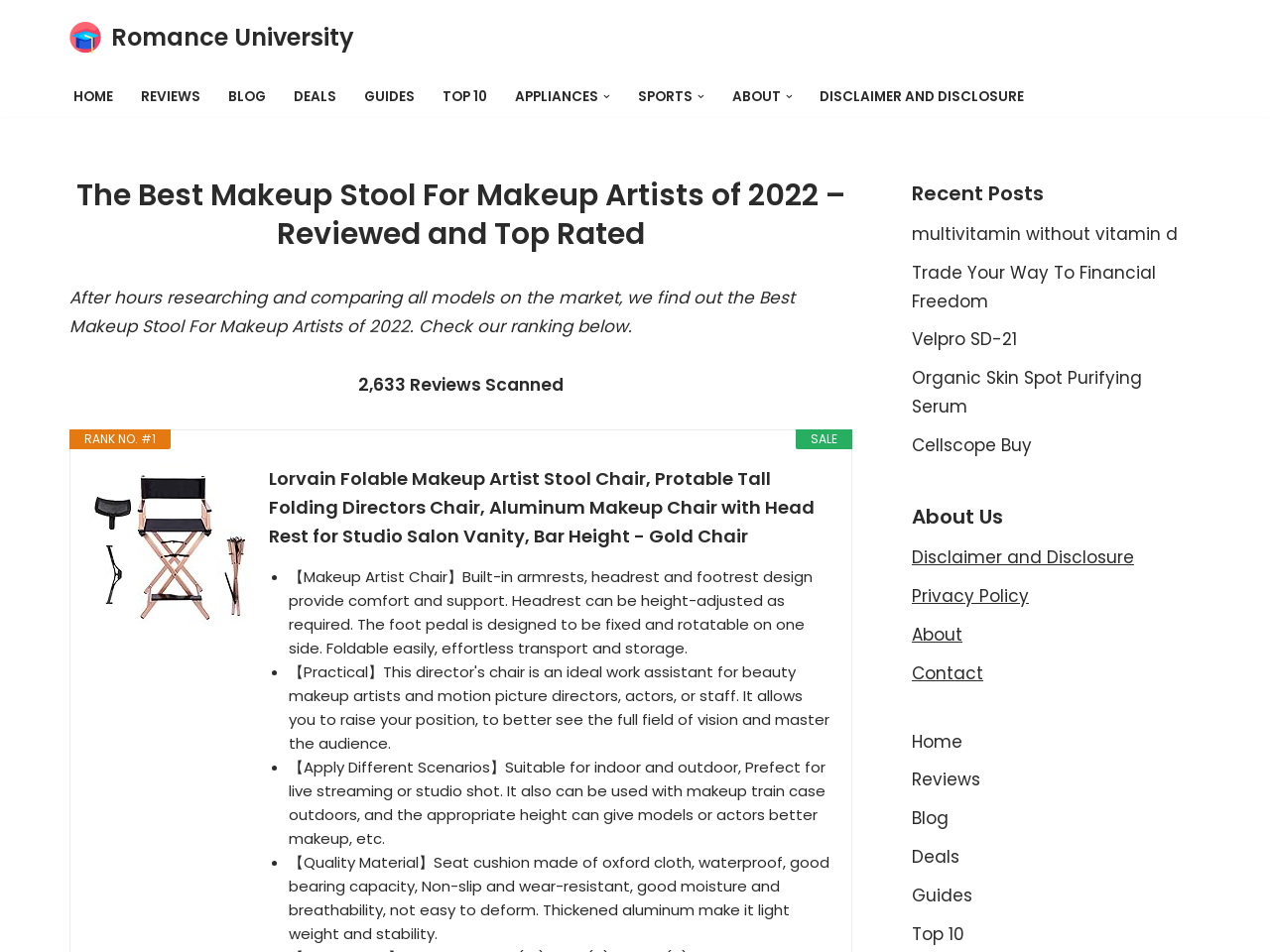Locate the bounding box coordinates of the element that should be clicked to execute the following instruction: "Read the 'Recent Posts' section".

[0.718, 0.188, 0.822, 0.217]